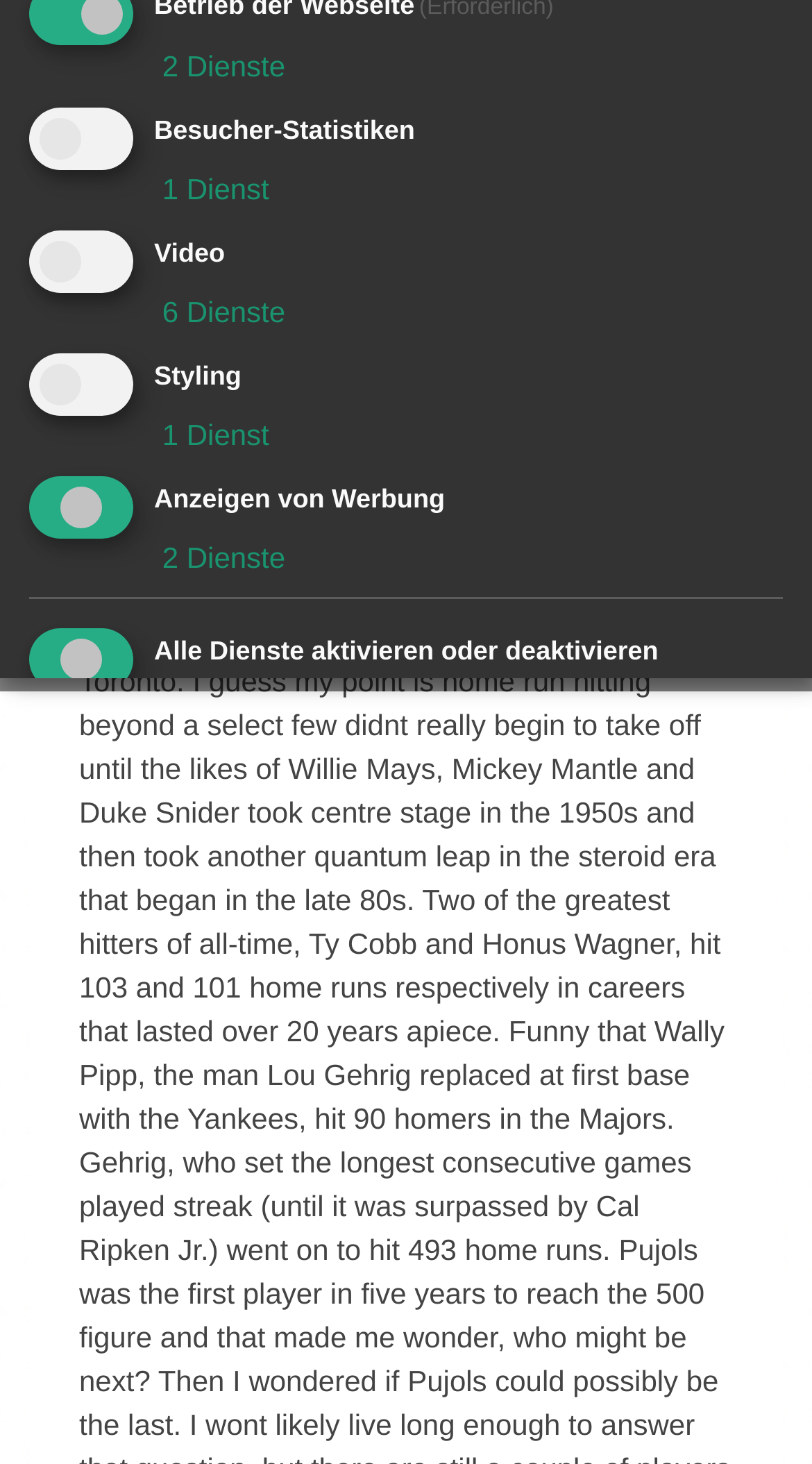Given the description of the UI element: "parent_node: Anzeigen von Werbung aria-describedby="purpose-item-advertising-description"", predict the bounding box coordinates in the form of [left, top, right, bottom], with each value being a float between 0 and 1.

[0.036, 0.325, 0.164, 0.367]